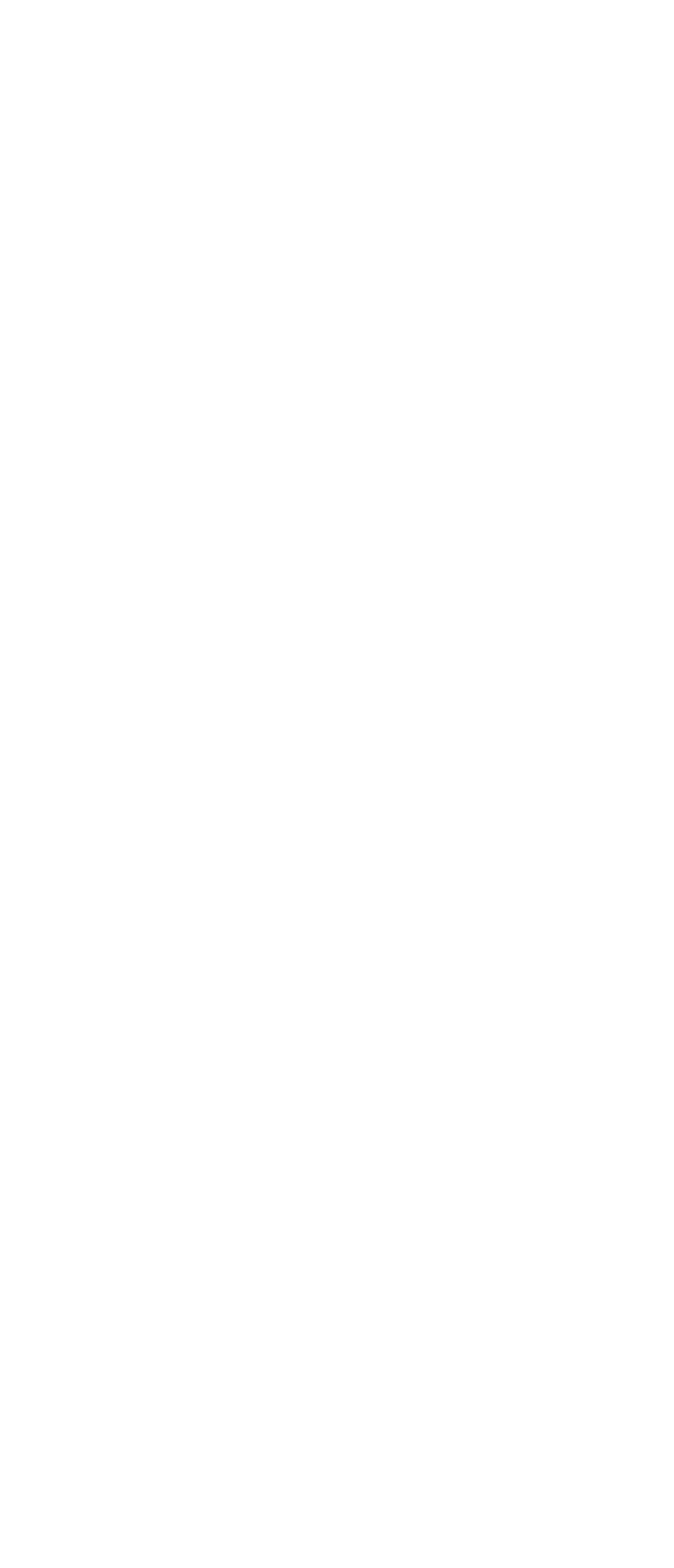Identify the bounding box coordinates for the region to click in order to carry out this instruction: "view archives for November 2022". Provide the coordinates using four float numbers between 0 and 1, formatted as [left, top, right, bottom].

[0.154, 0.369, 0.513, 0.394]